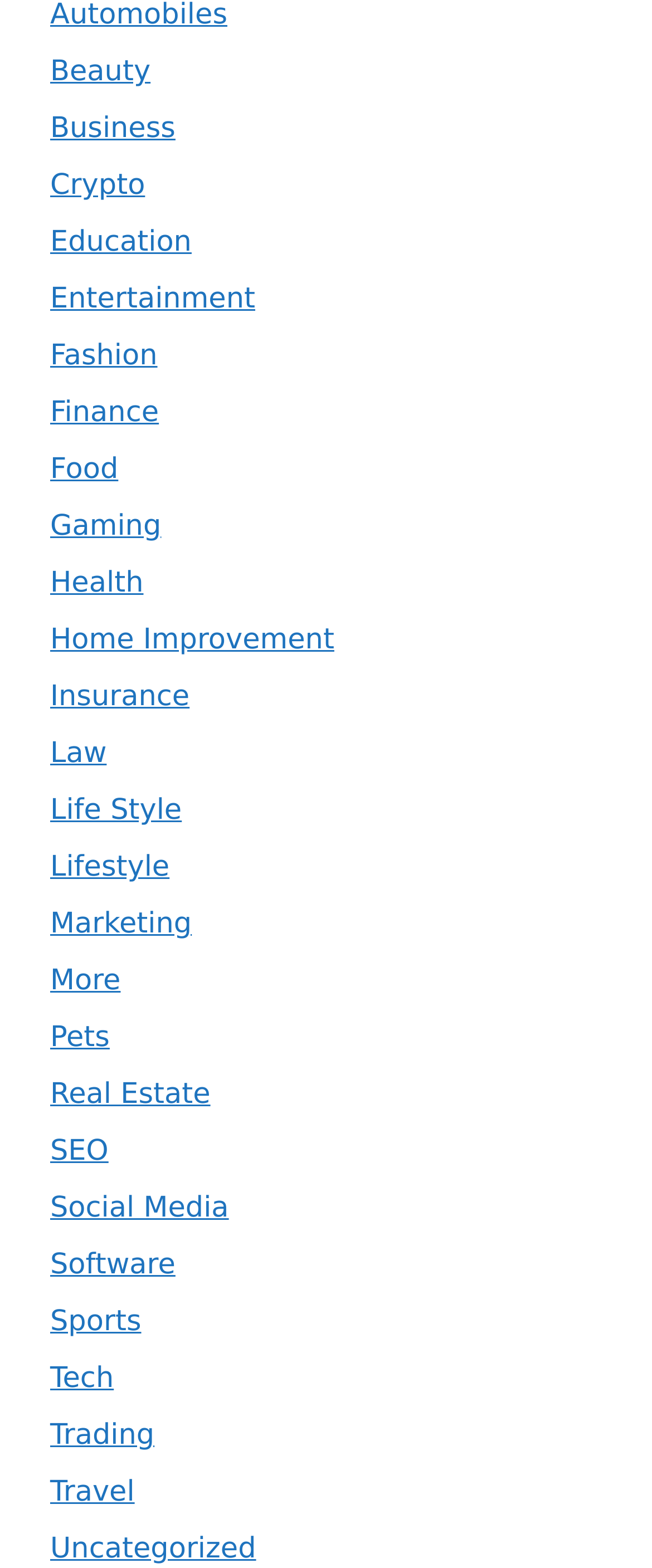Find the bounding box coordinates for the element described here: "Entertainment".

[0.077, 0.181, 0.391, 0.202]